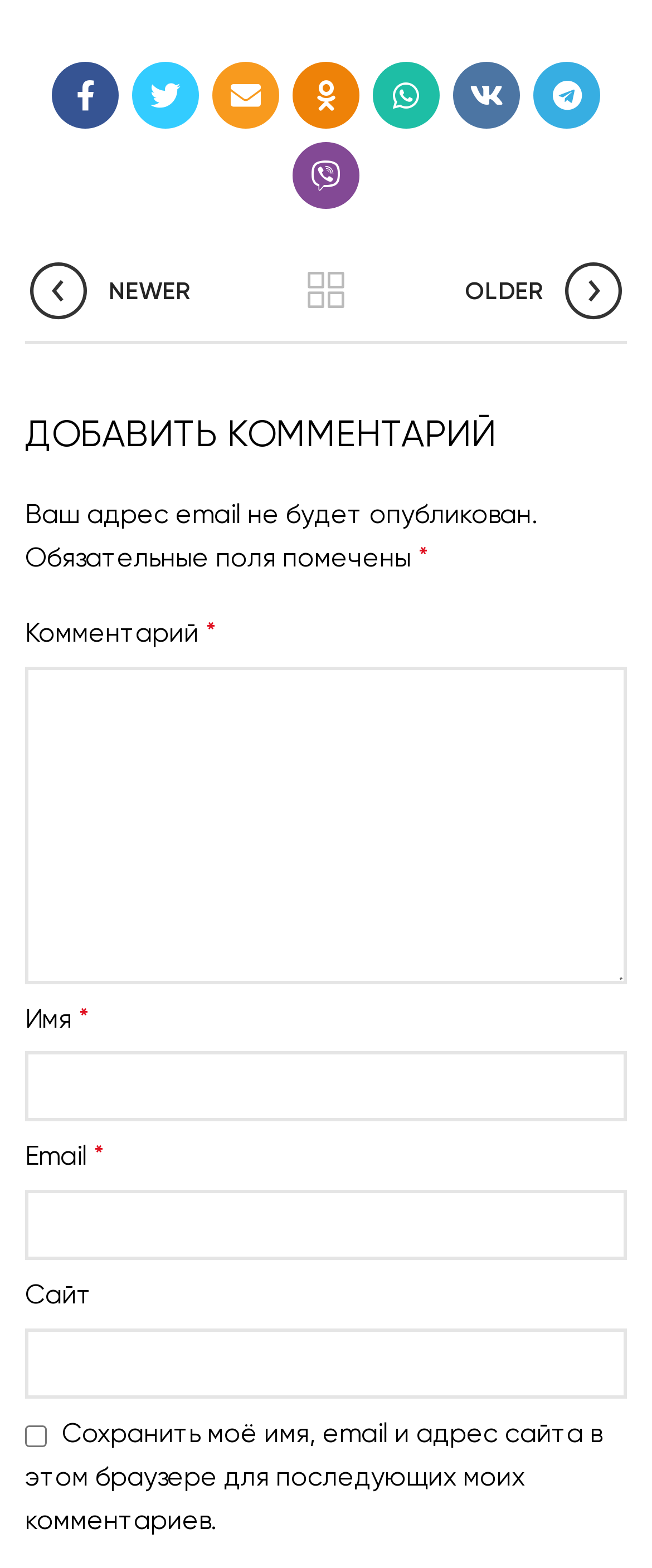Please specify the bounding box coordinates in the format (top-left x, top-left y, bottom-right x, bottom-right y), with values ranging from 0 to 1. Identify the bounding box for the UI component described as follows: parent_node: Email * aria-describedby="email-notes" name="email"

[0.038, 0.759, 0.962, 0.804]